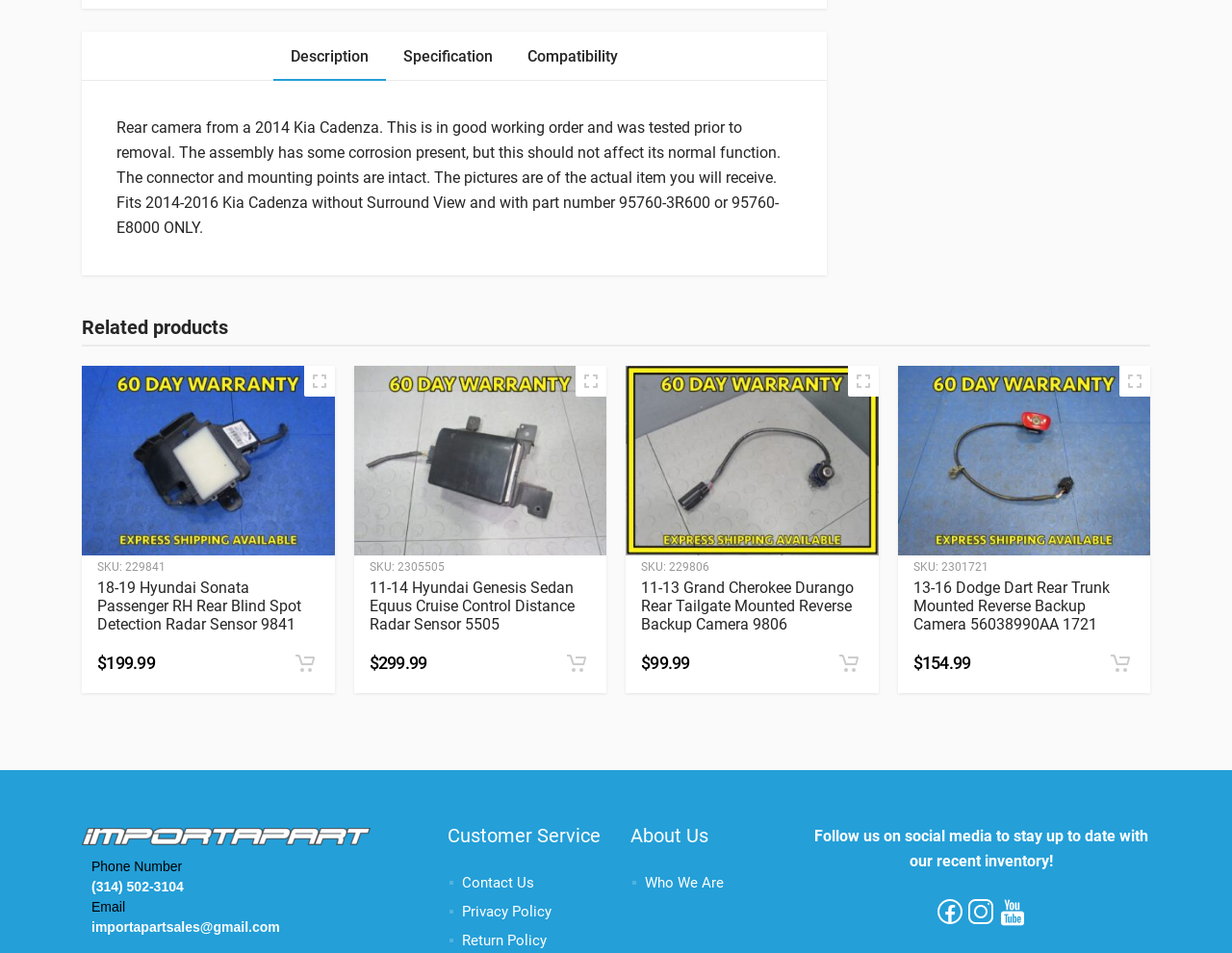Identify the bounding box of the HTML element described as: "Return Policy".

[0.375, 0.978, 0.444, 0.996]